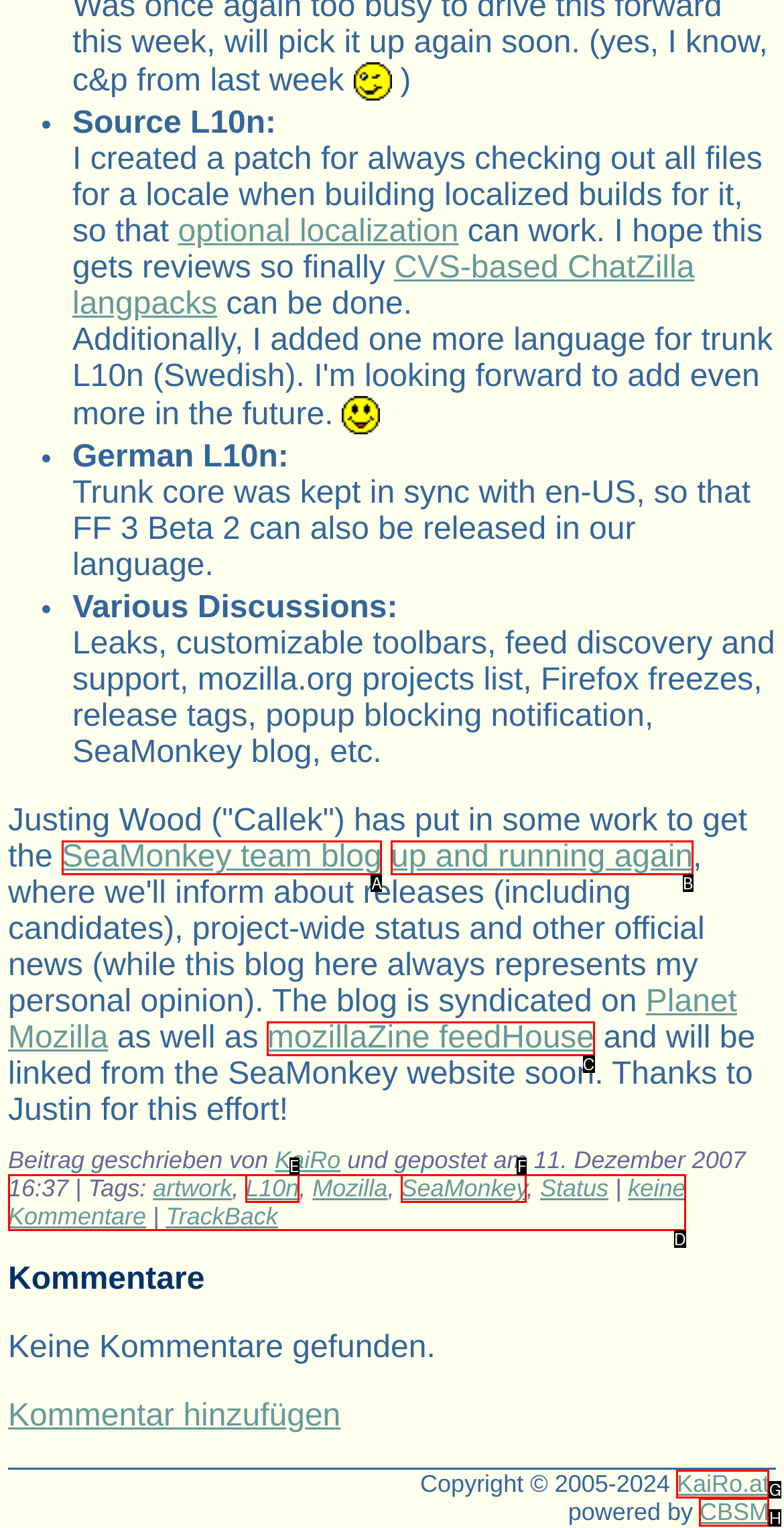Find the HTML element that matches the description: up and running again. Answer using the letter of the best match from the available choices.

B